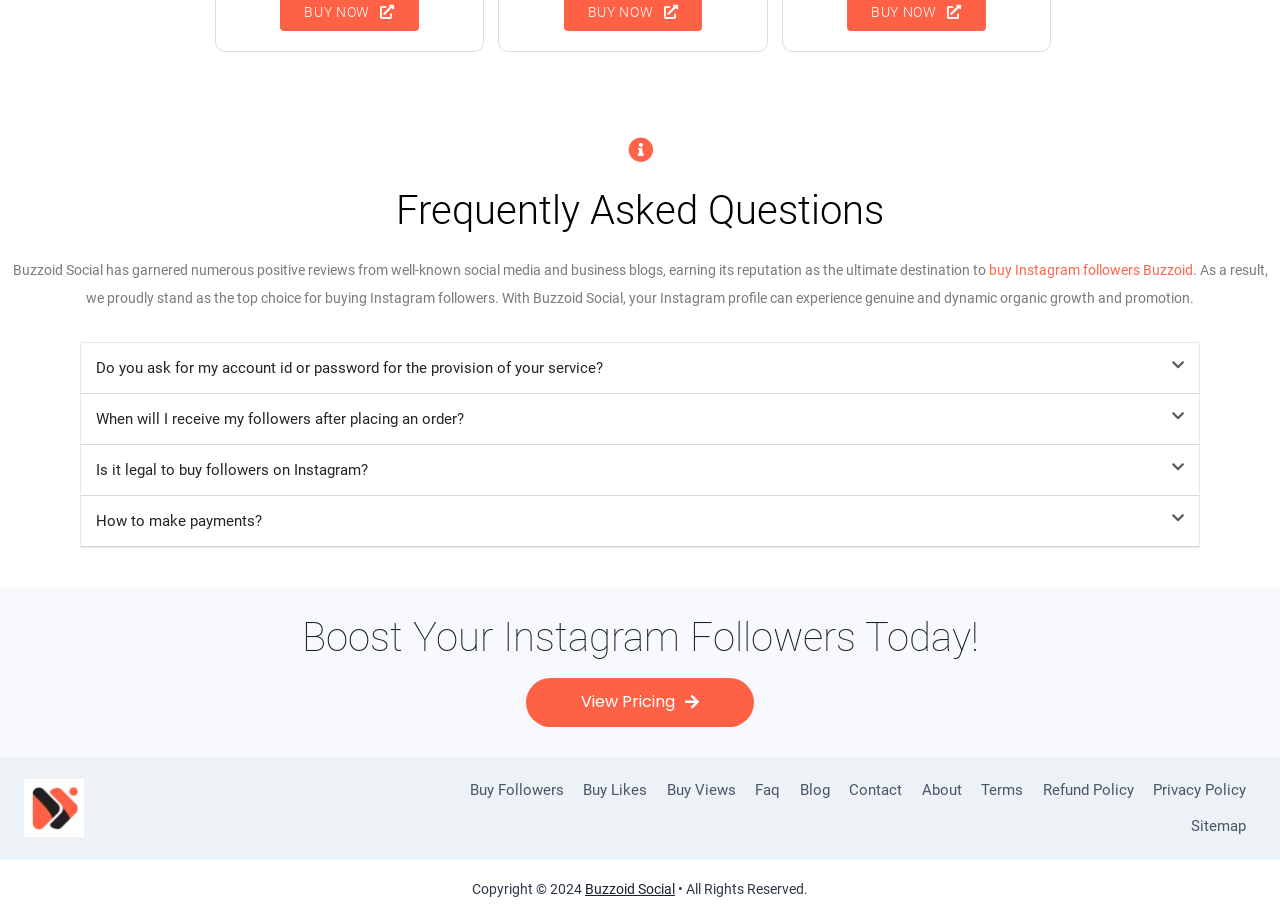What is the purpose of the 'View Pricing' button? From the image, respond with a single word or brief phrase.

To view pricing